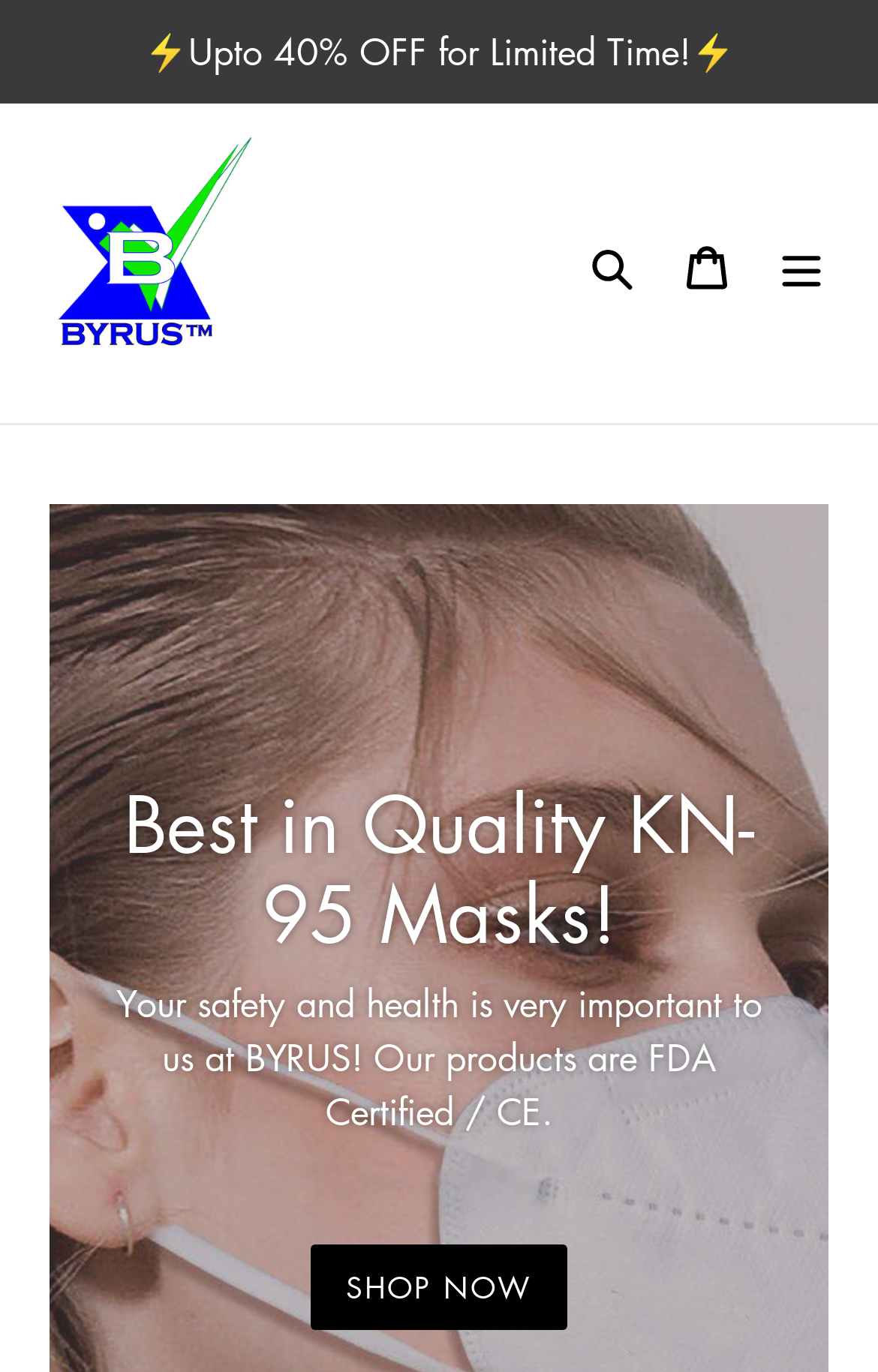What is the purpose of the products offered?
Craft a detailed and extensive response to the question.

The static text element in the mobile navigation menu mentions that 'Your safety and health is very important to us at BYRUS! Our products are FDA Certified / CE.' This implies that the products are intended for safety and health purposes.